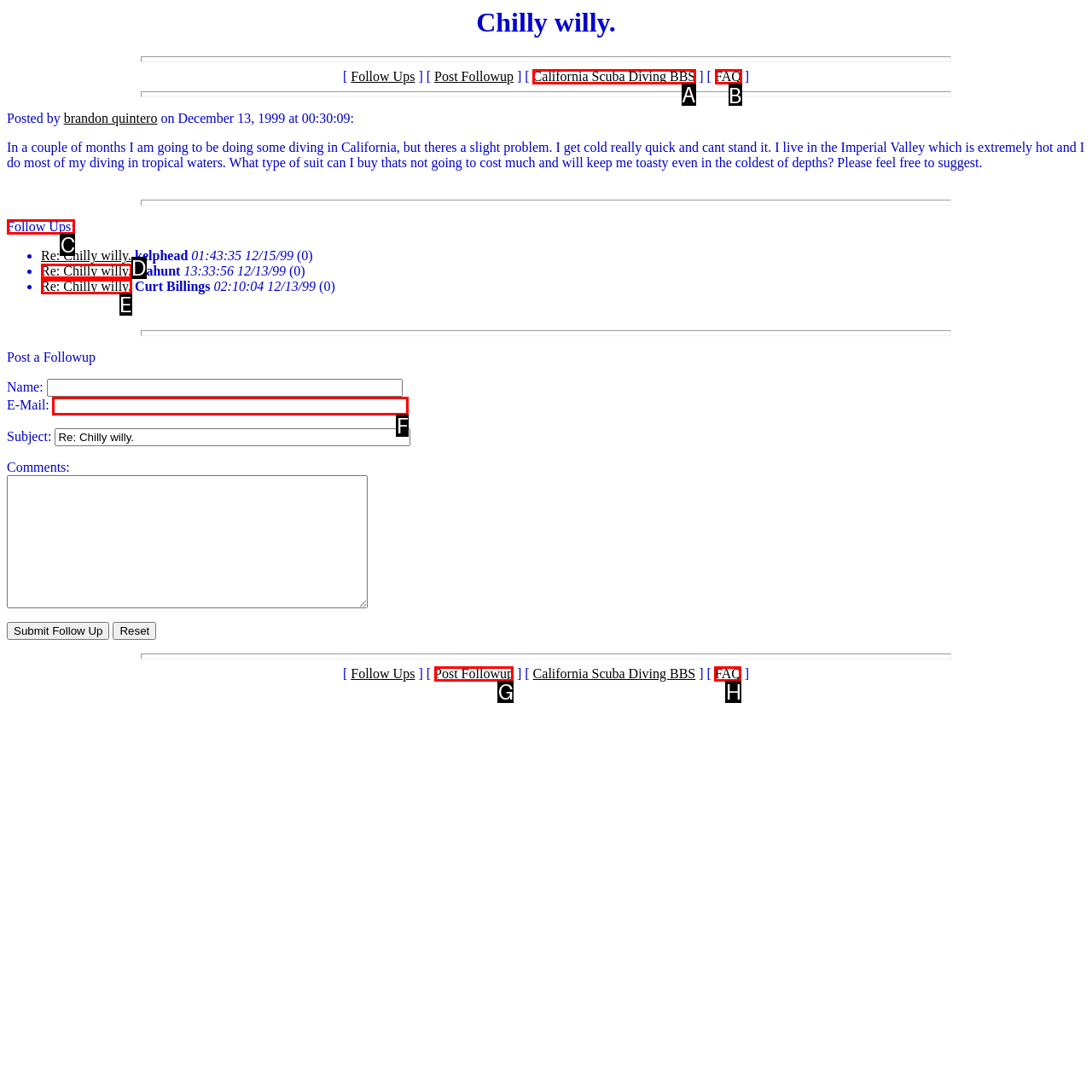From the given options, choose the one to complete the task: Click on the 'FAQ' link
Indicate the letter of the correct option.

B